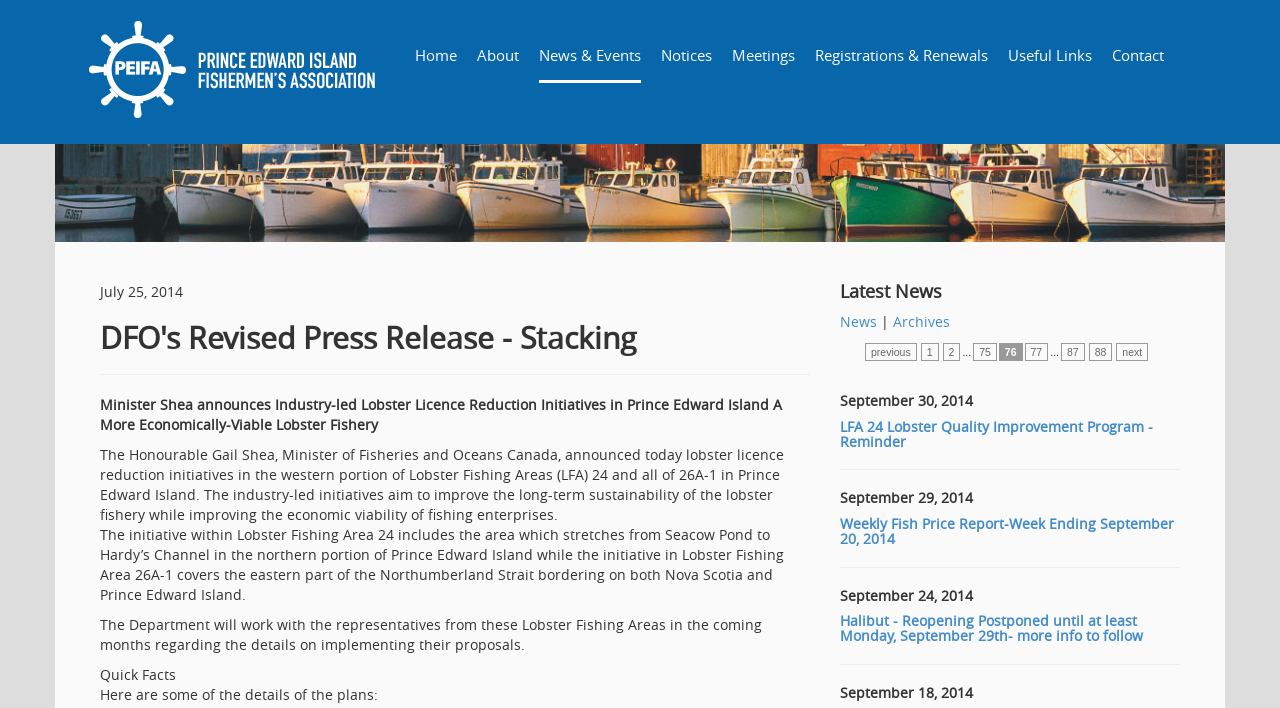Specify the bounding box coordinates of the area that needs to be clicked to achieve the following instruction: "Click the 'GRAPHIC DESIGN' link".

None